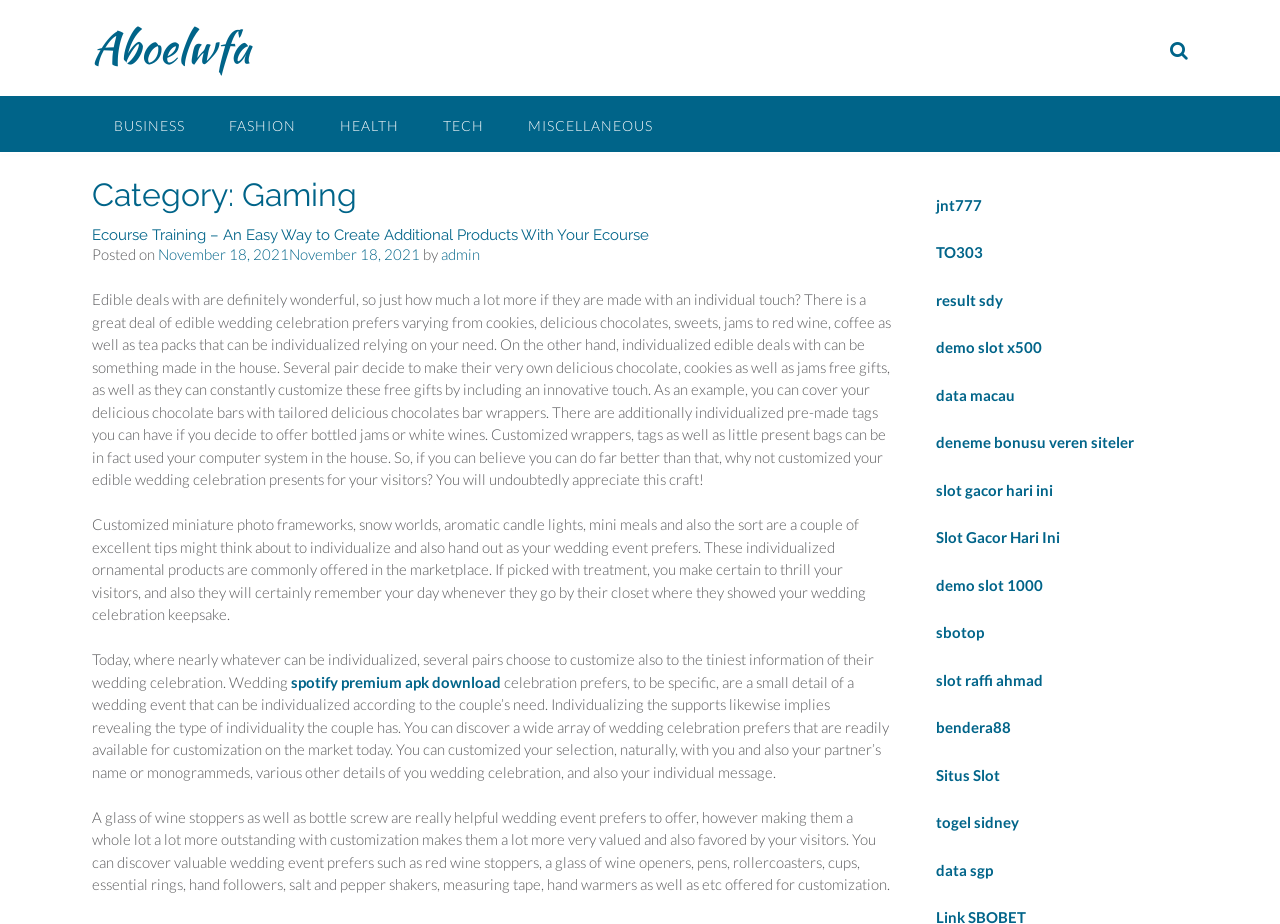What is the author of the article?
Look at the image and respond with a one-word or short phrase answer.

admin